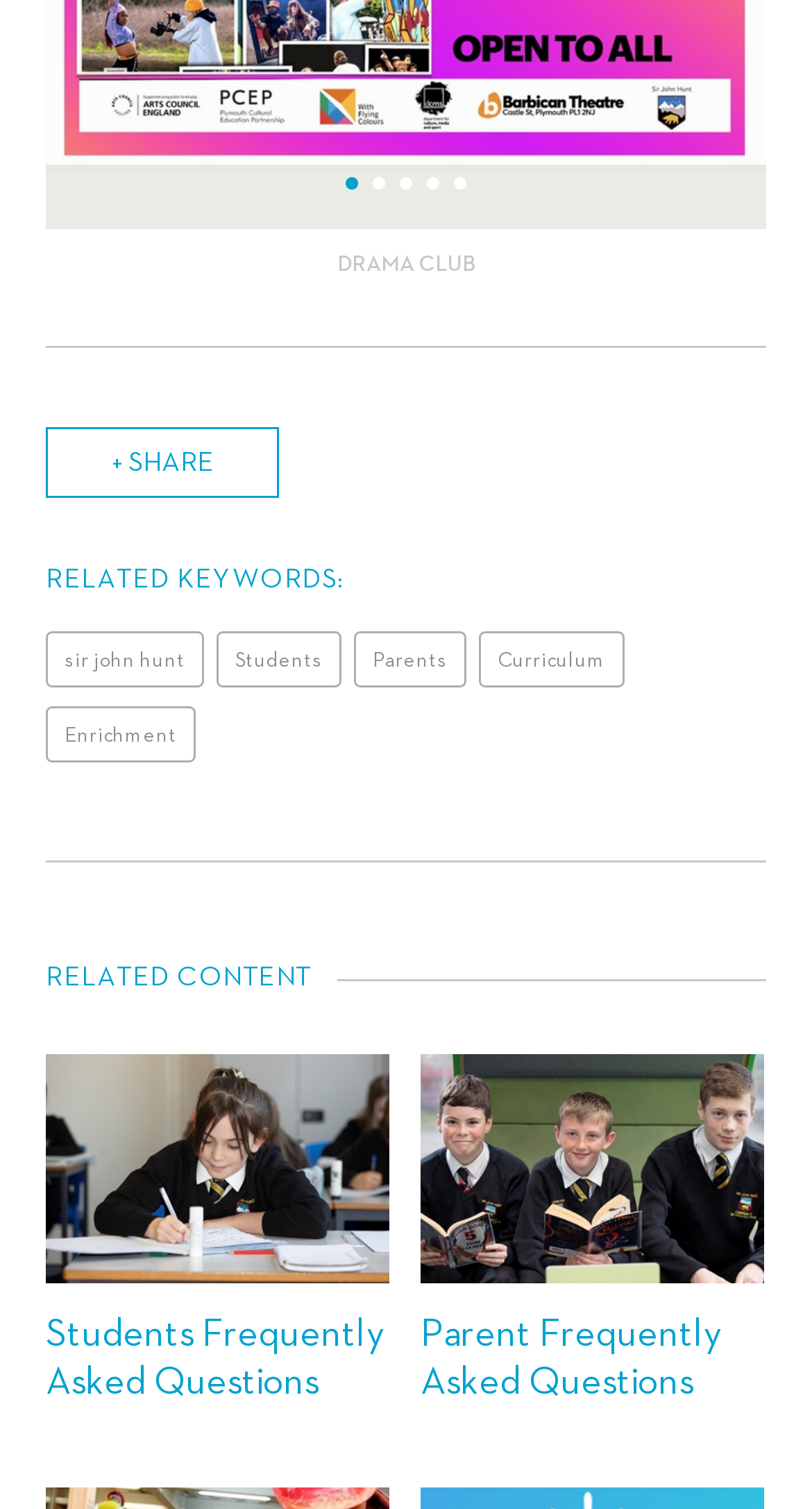How many images are there on the page?
Please describe in detail the information shown in the image to answer the question.

I counted the number of image elements, which are two, one associated with the link '' and one with the link ''. There are 2 images on the page.